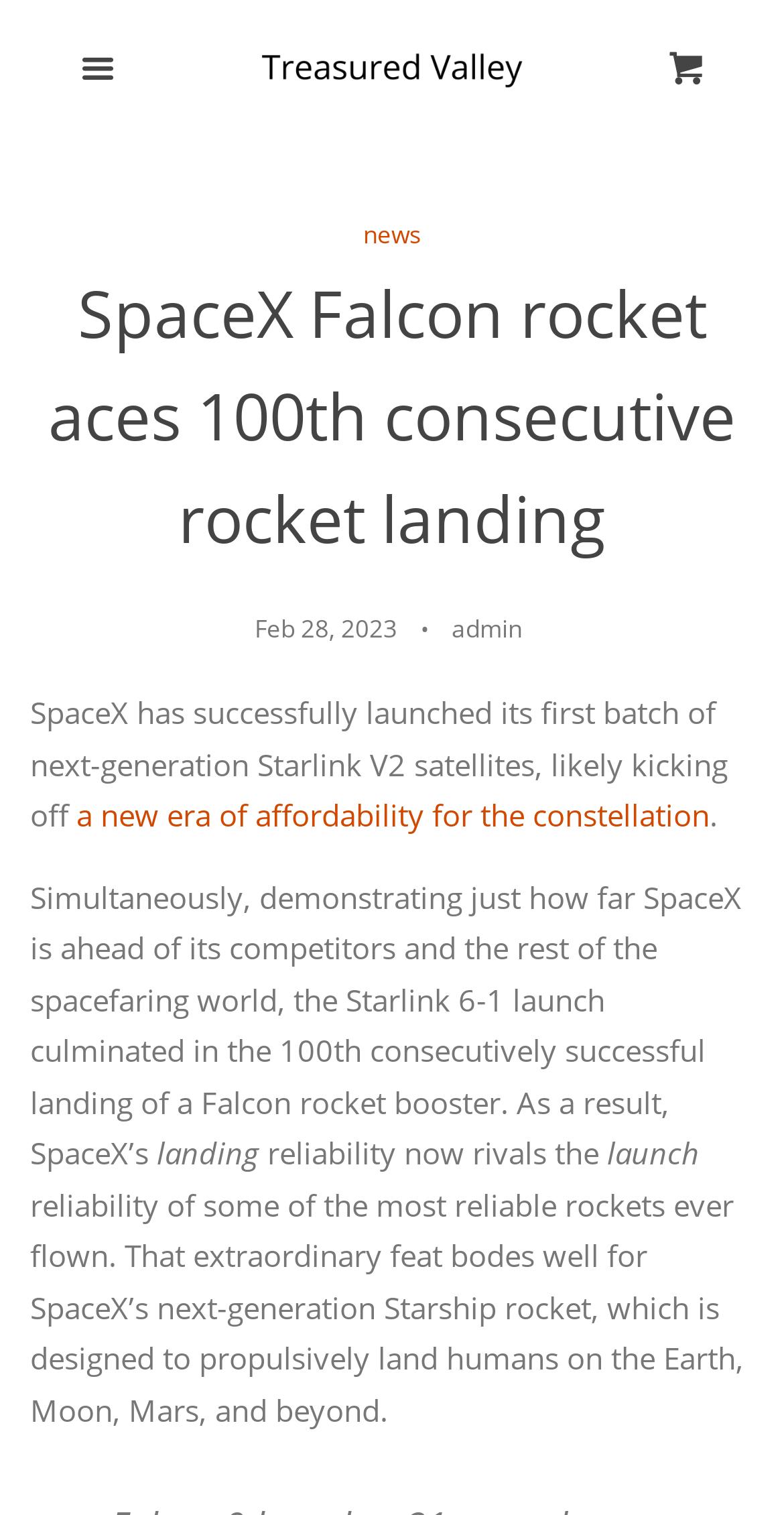Please specify the bounding box coordinates of the clickable section necessary to execute the following command: "Click the 'Catalog' link".

[0.0, 0.081, 0.641, 0.161]